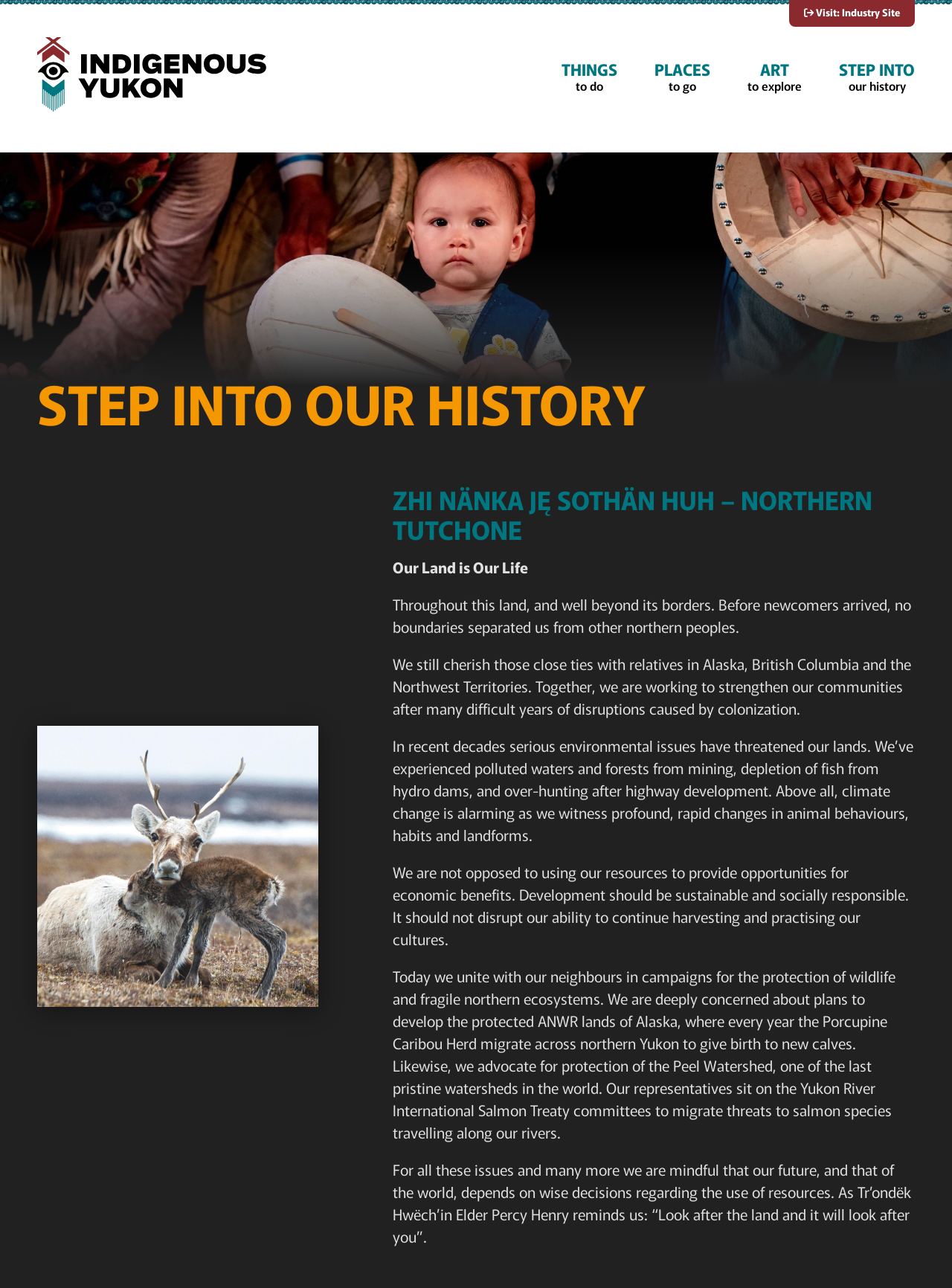Identify the coordinates of the bounding box for the element described below: "Art to explore". Return the coordinates as four float numbers between 0 and 1: [left, top, right, bottom].

[0.785, 0.046, 0.842, 0.073]